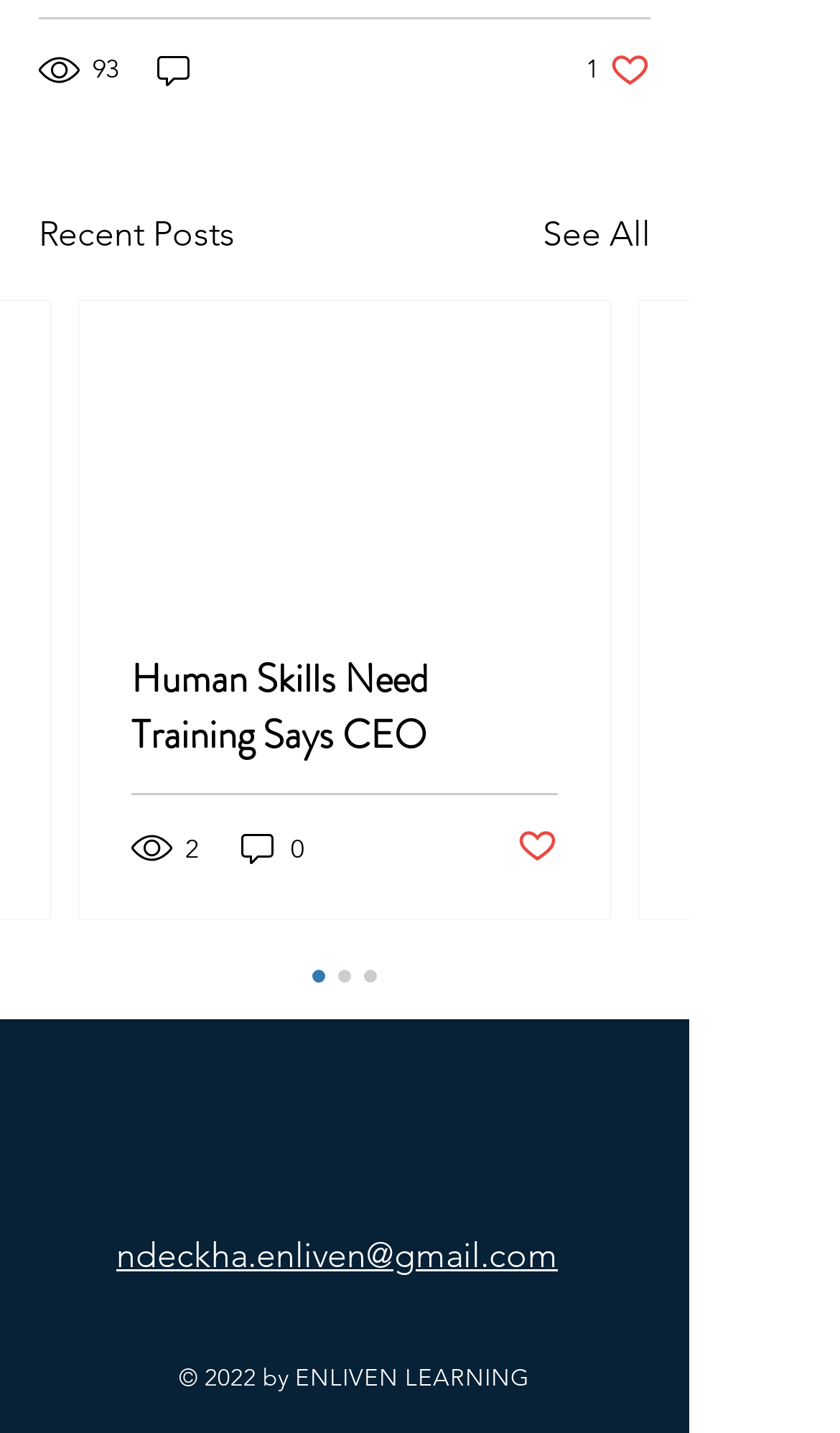Please identify the bounding box coordinates of the region to click in order to complete the task: "View recent posts". The coordinates must be four float numbers between 0 and 1, specified as [left, top, right, bottom].

[0.046, 0.146, 0.279, 0.182]